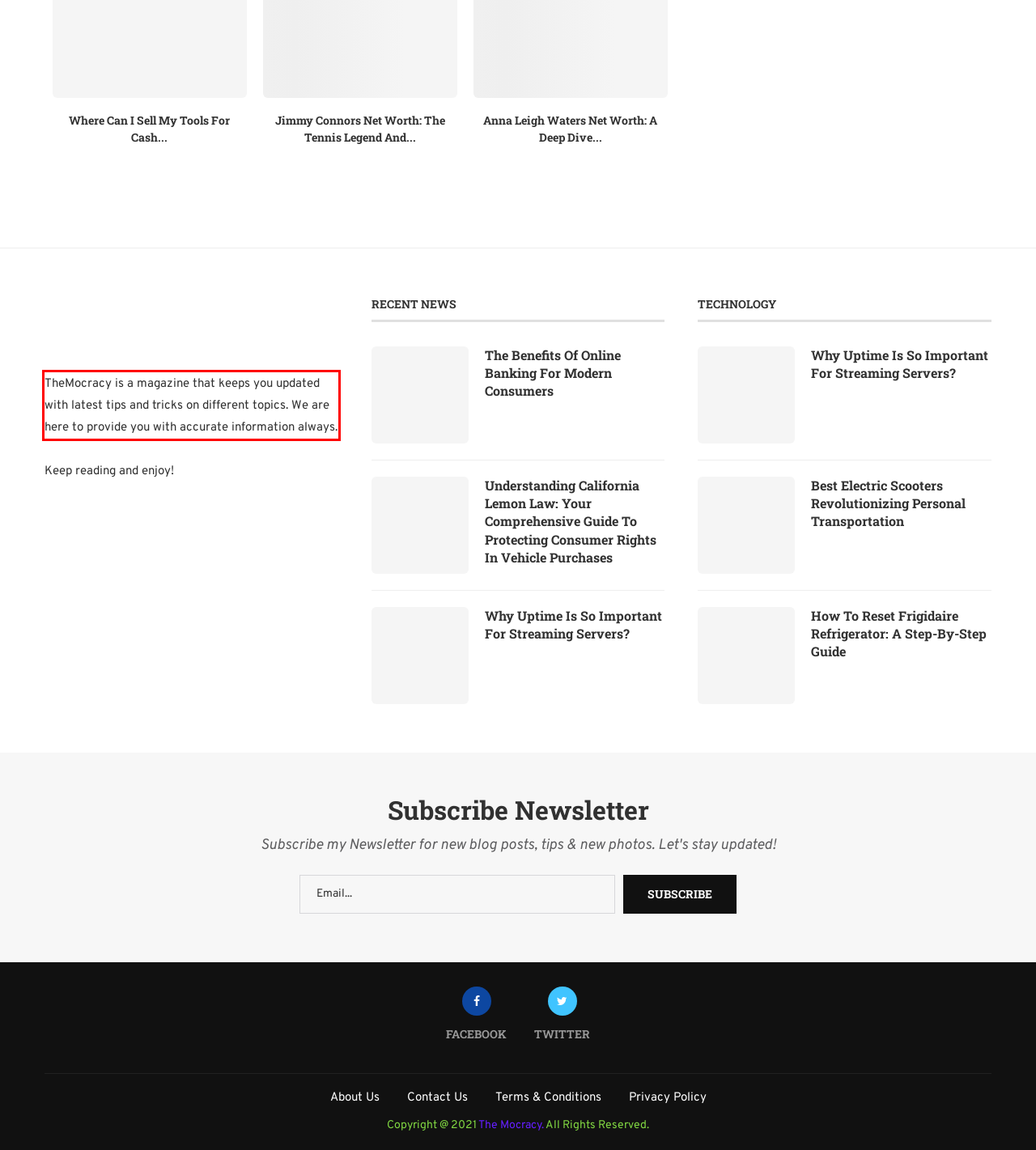The screenshot you have been given contains a UI element surrounded by a red rectangle. Use OCR to read and extract the text inside this red rectangle.

TheMocracy is a magazine that keeps you updated with latest tips and tricks on different topics. We are here to provide you with accurate information always.